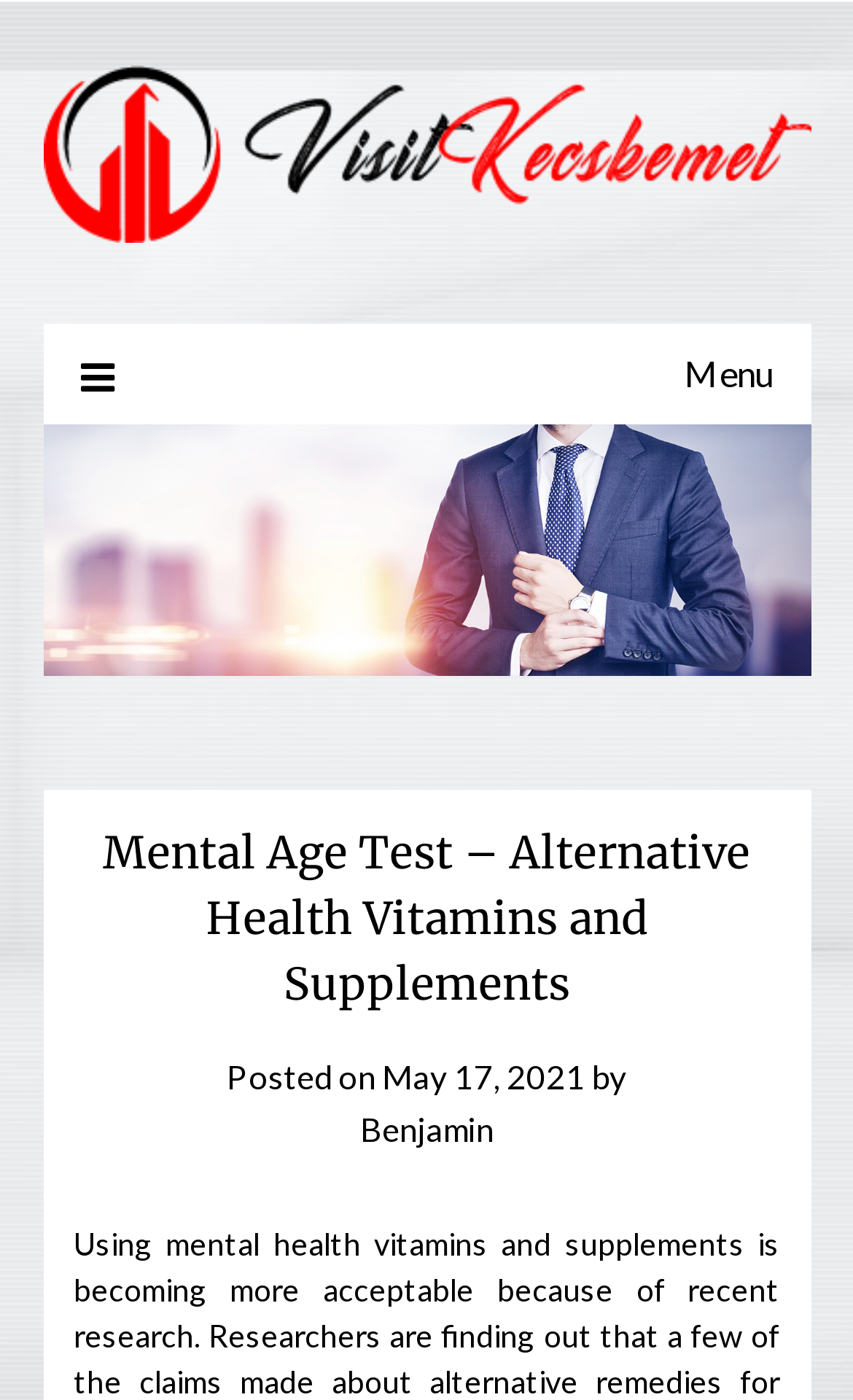Is the menu expanded?
Look at the image and answer the question with a single word or phrase.

No